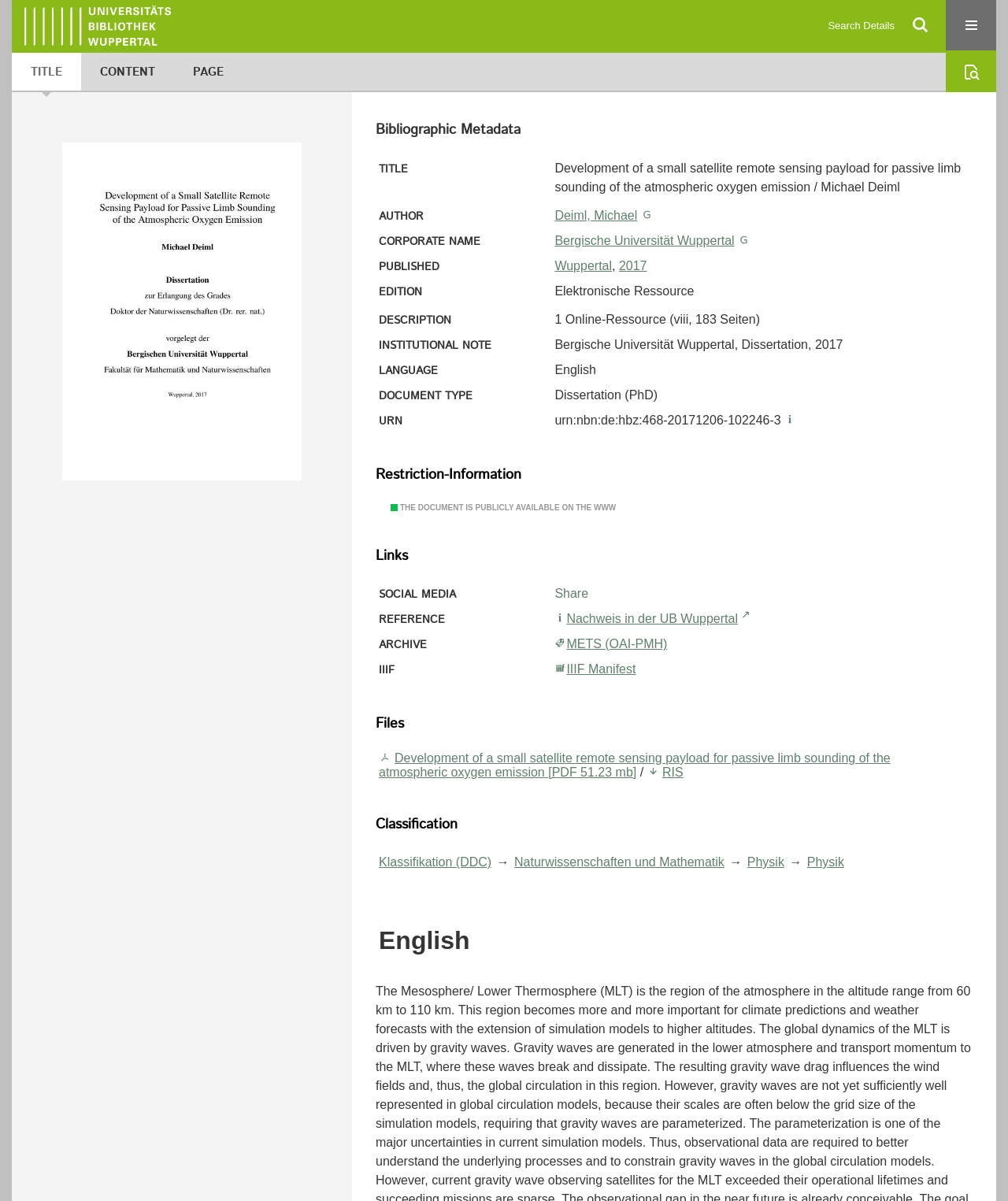Predict the bounding box coordinates of the area that should be clicked to accomplish the following instruction: "Go to page". The bounding box coordinates should consist of four float numbers between 0 and 1, i.e., [left, top, right, bottom].

[0.062, 0.119, 0.299, 0.403]